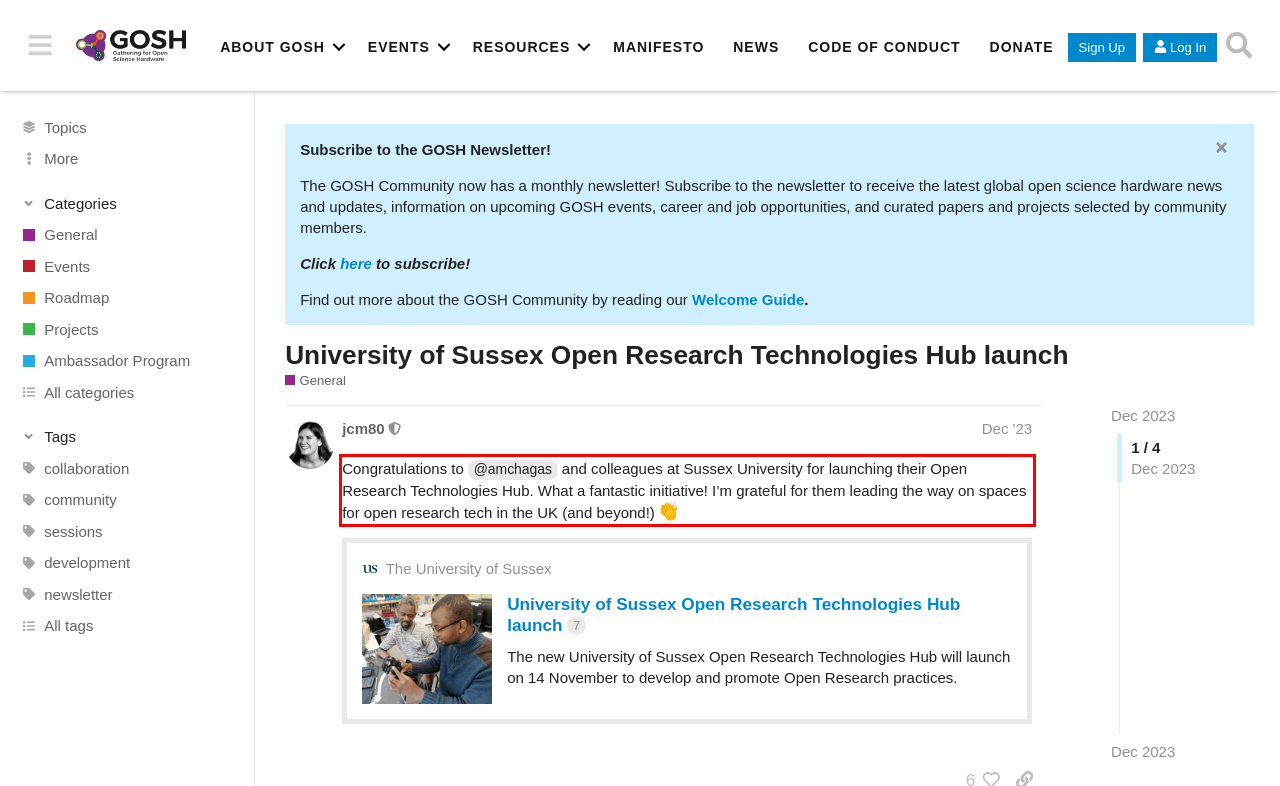Please analyze the screenshot of a webpage and extract the text content within the red bounding box using OCR.

Congratulations to @amchagas and colleagues at Sussex University for launching their Open Research Technologies Hub. What a fantastic initiative! I’m grateful for them leading the way on spaces for open research tech in the UK (and beyond!)